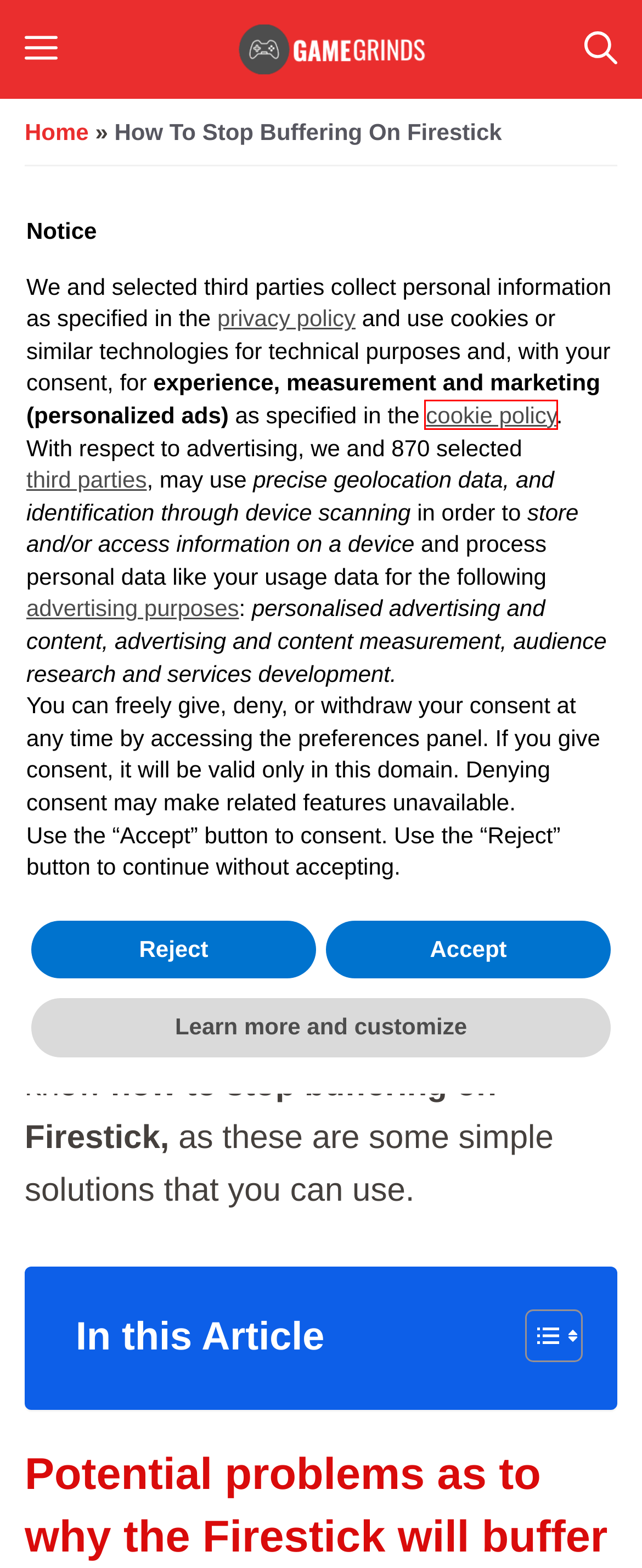You have a screenshot of a webpage with a red bounding box around a UI element. Determine which webpage description best matches the new webpage that results from clicking the element in the bounding box. Here are the candidates:
A. GameGrinds Editorial Guidelines | GameGrinds
B. Taichee, Author at GameGrinds
C. Privacy Policy of GameGrinds.com
D. GameGrinds | The Ultimate Resource Site for Dedicated Roblox Players
E. Roblox Image ID Codes - Updated Decal Image IDs for Roblox (October 2023) | GameGrinds
F. Cookie Policy of GameGrinds.com
G. Sitemap | GameGrinds
H. Roblox Music ID Archives | GameGrinds

F